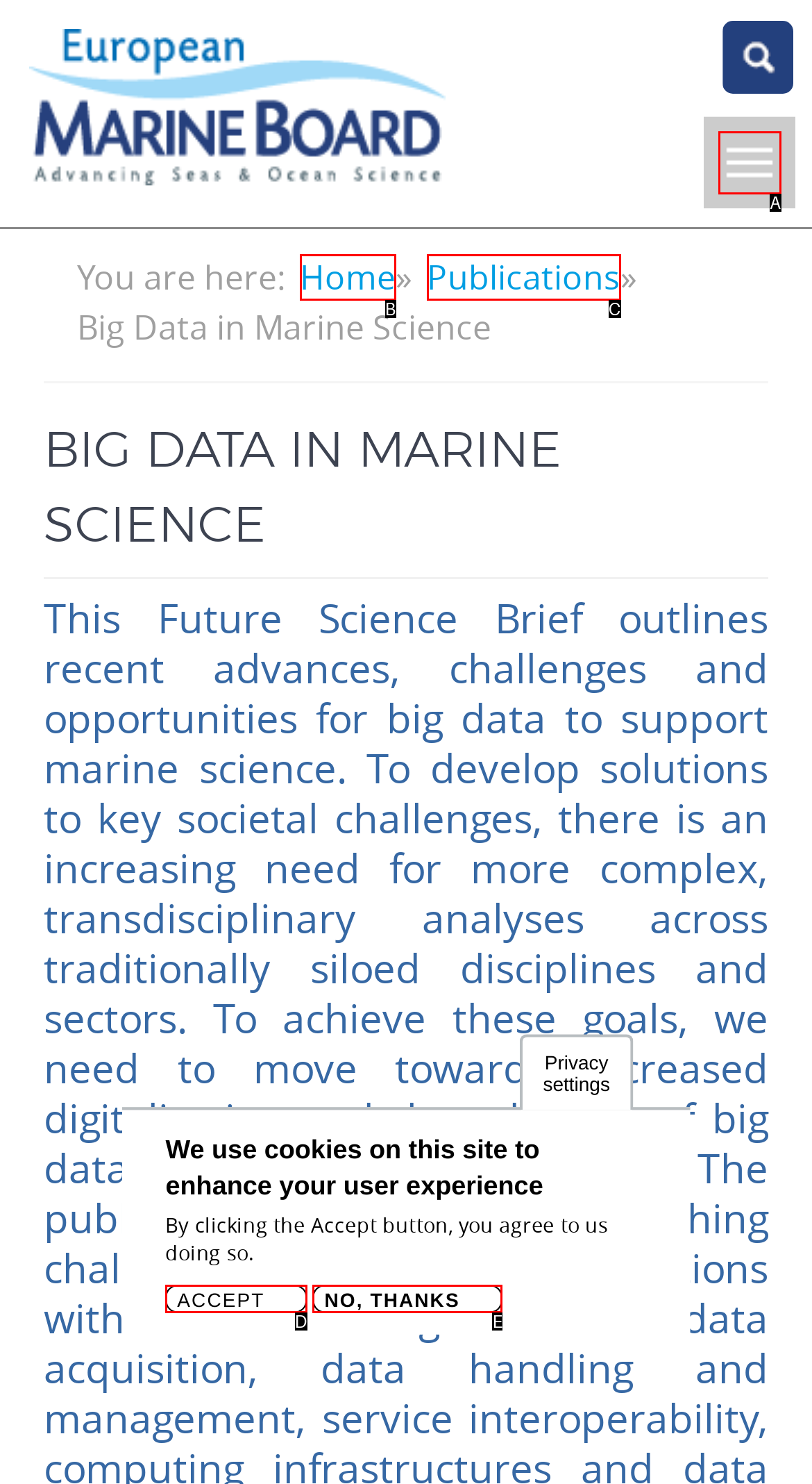Identify the HTML element that corresponds to the description: Accept Provide the letter of the matching option directly from the choices.

D